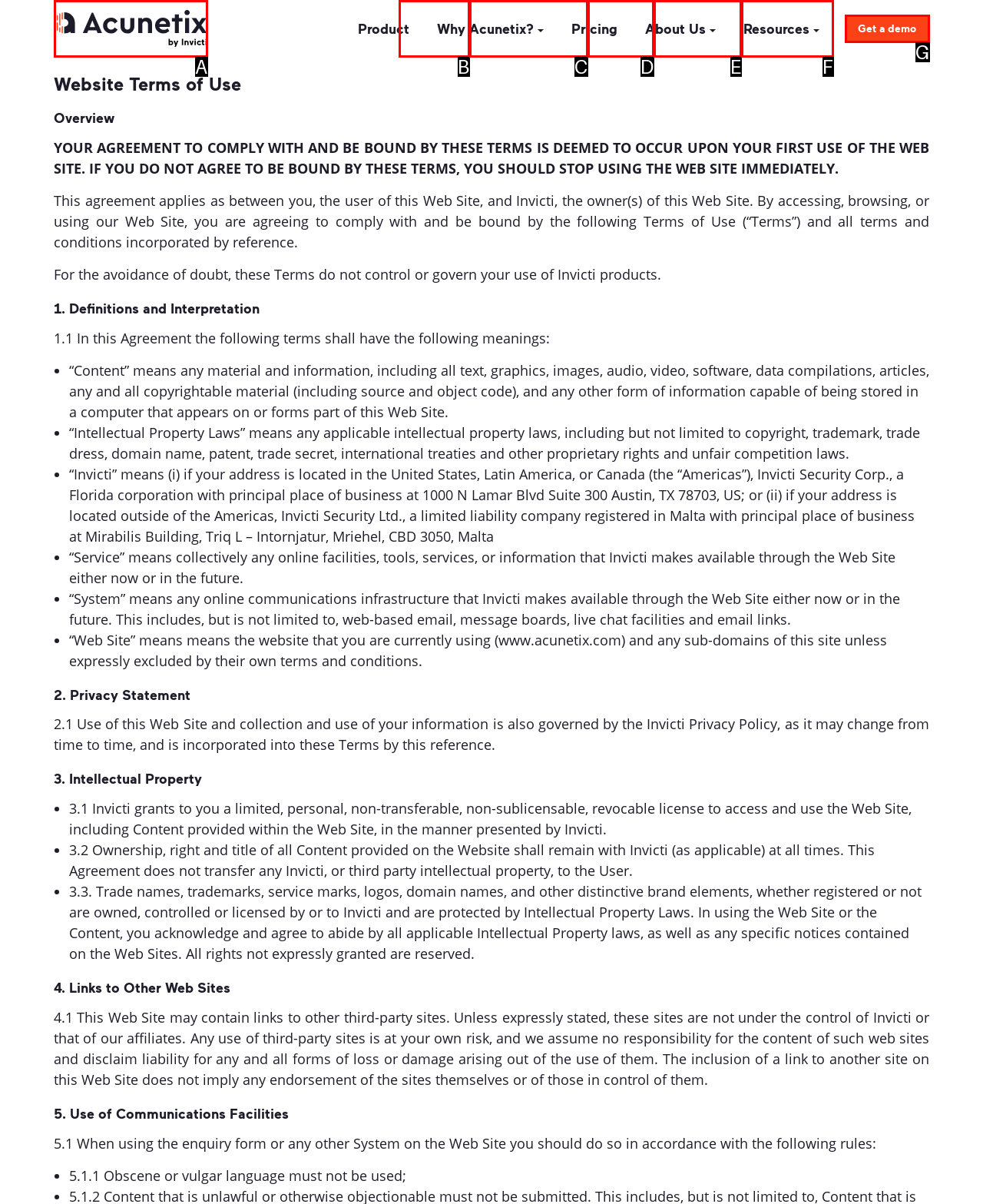Using the description: Pricing
Identify the letter of the corresponding UI element from the choices available.

D